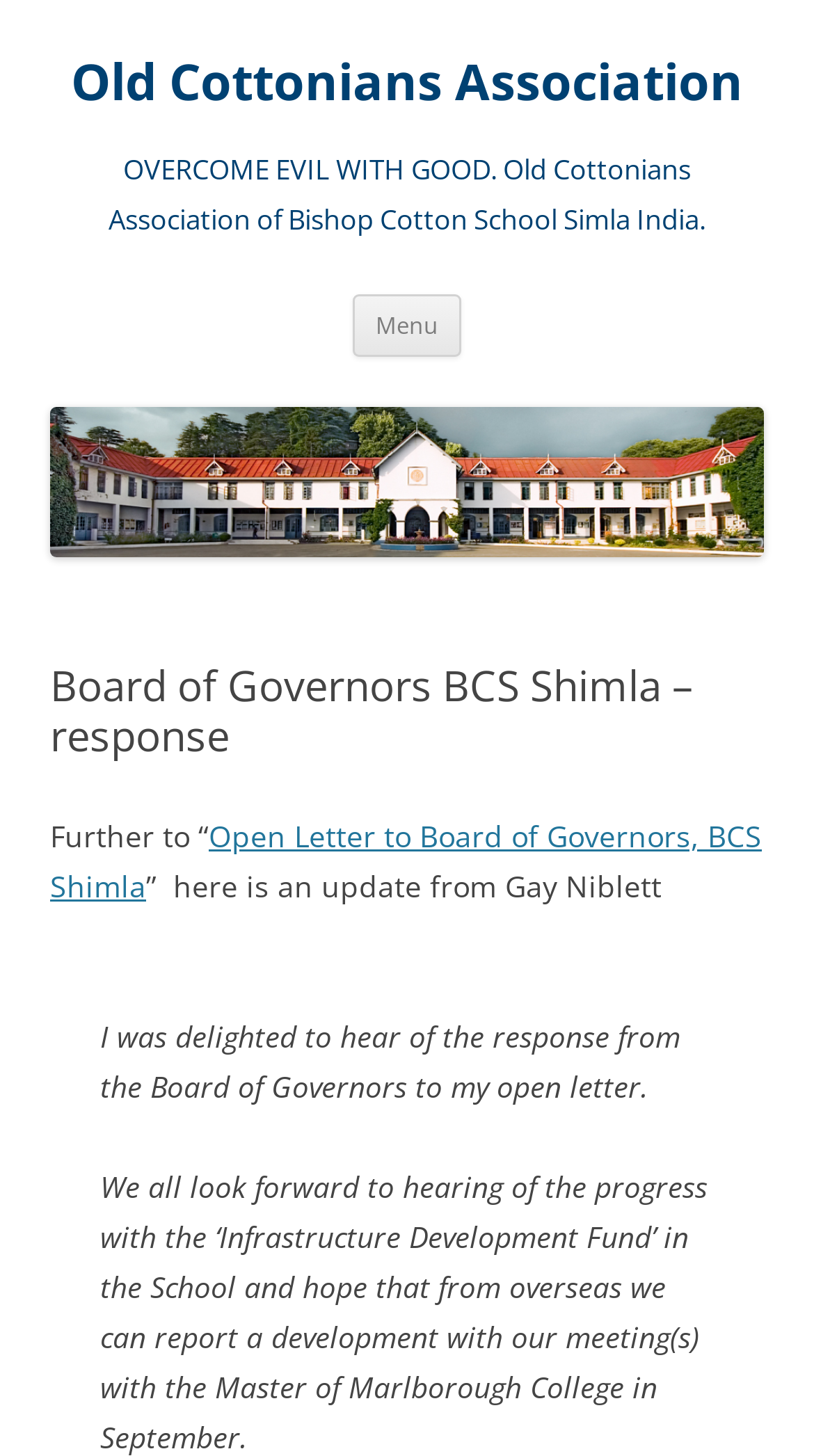Give a complete and precise description of the webpage's appearance.

The webpage is about the Old Cottonians Association, with a focus on the Board of Governors of Bishop Cotton School in Shimla, India. At the top, there is a heading with the association's name, accompanied by a link to the same. Below this, there is a larger heading with the association's motto, "OVERCOME EVIL WITH GOOD. Old Cottonians Association of Bishop Cotton School Simla India."

To the right of the motto, there is a button labeled "Menu." Below the motto, there is a link to "Skip to content." On the left side of the page, there is an image with the association's name, which is also a link.

Below the image, there is a header section with a heading that reads "Board of Governors BCS Shimla – response." This is followed by a paragraph of text that starts with "Further to “Open Letter to Board of Governors, BCS Shimla”" and continues with an update from Gay Niblett. The text is divided into three sections, with the first section mentioning the response from the Board of Governors, the second section expressing delight at the response, and the third section discussing the progress of the "Infrastructure Development Fund" and an upcoming meeting with the Master of Marlborough College.

There are a total of three links on the page, two of which are labeled "Old Cottonians Association" and one labeled "Open Letter to Board of Governors, BCS Shimla." There is also one button and one image on the page. The overall layout is organized, with clear headings and concise text.